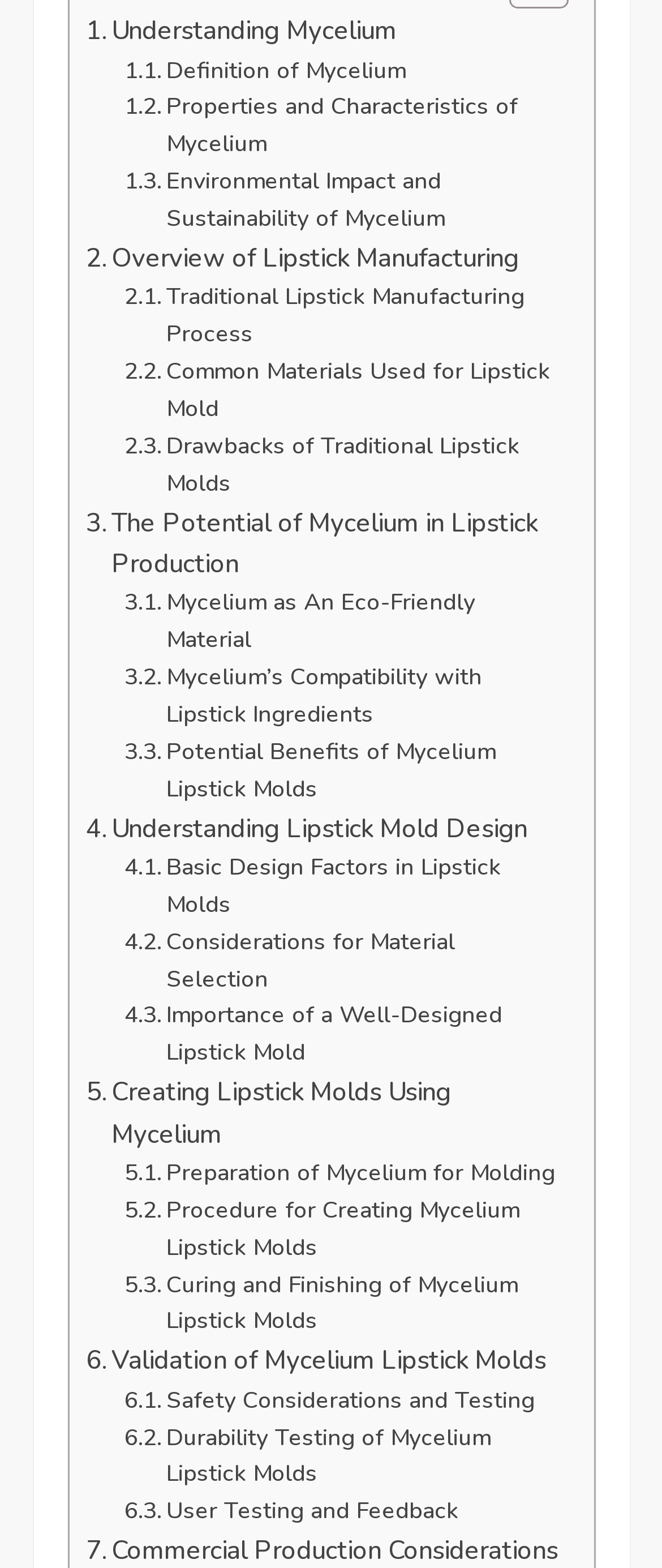Provide a short answer using a single word or phrase for the following question: 
What is the purpose of the link 'Understanding Mycelium'?

To explain mycelium